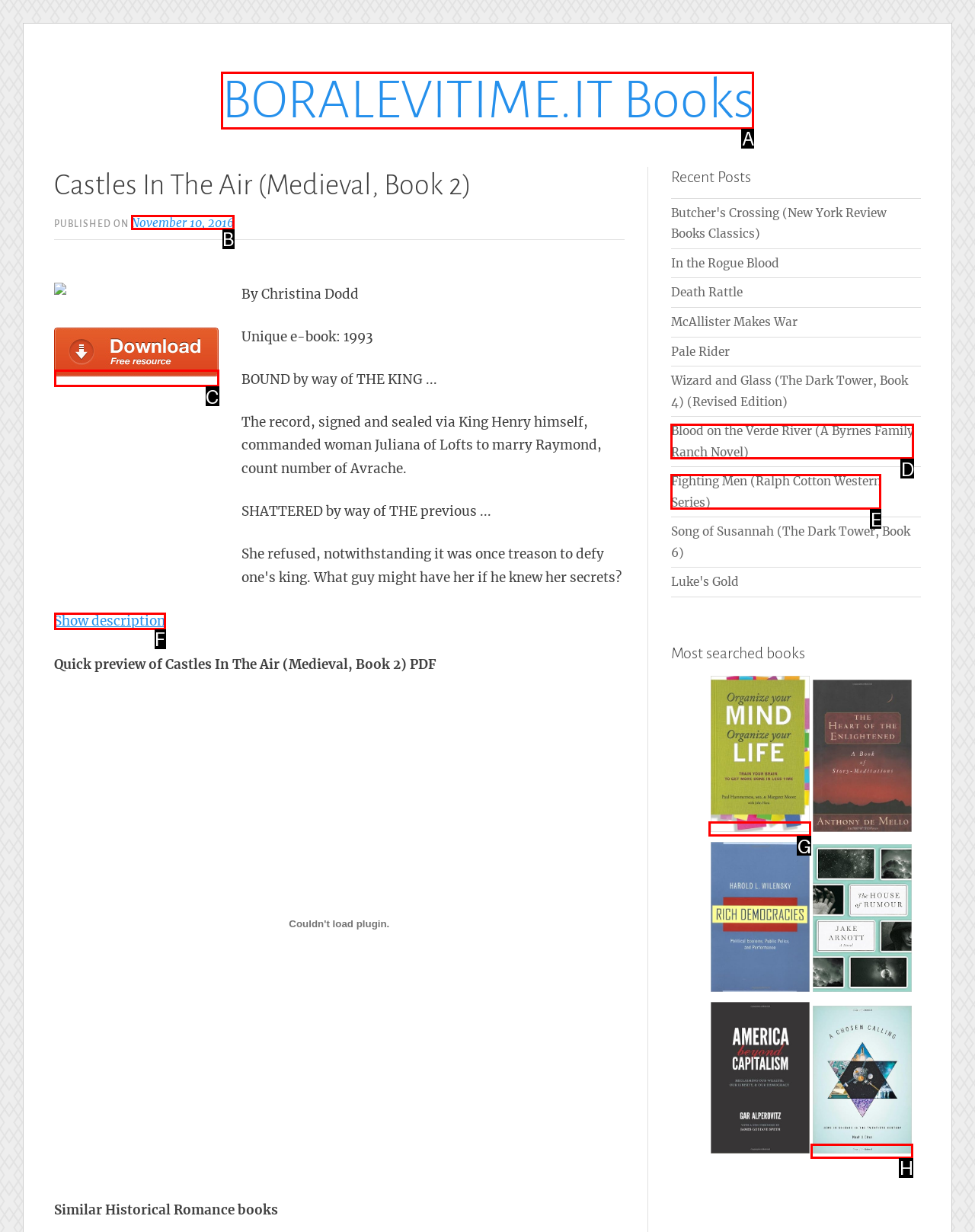Choose the UI element to click on to achieve this task: Click on the 'Organize Your Mind, Organize Your Life: Train Your Brain to Get More Done in Less Time' link. Reply with the letter representing the selected element.

G